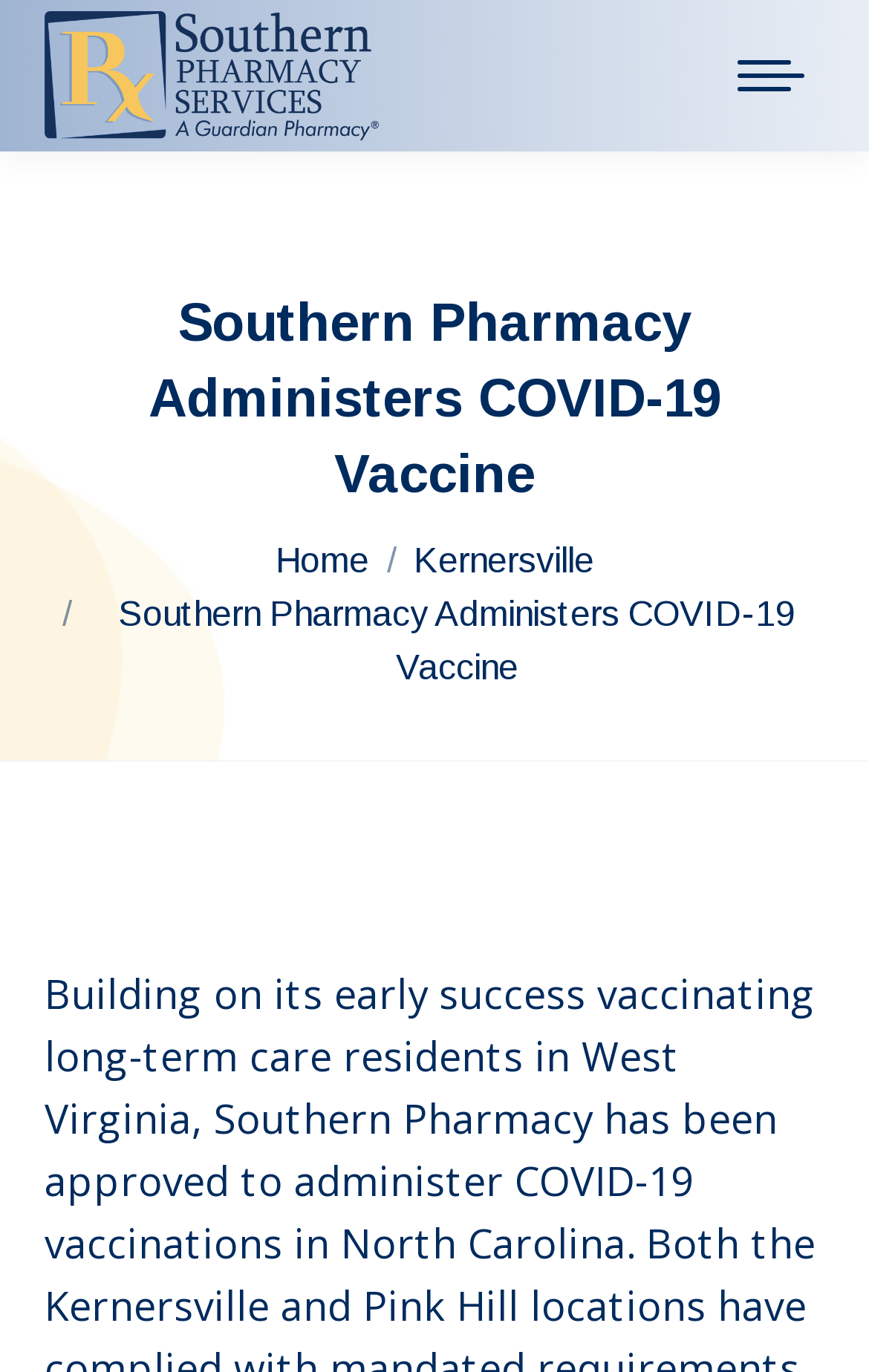What is the second link in the navigation menu?
Using the screenshot, give a one-word or short phrase answer.

Home